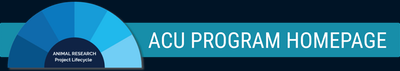What is the purpose of the ACU Program?
Kindly offer a comprehensive and detailed response to the question.

The caption suggests that the ACU Program is 'an initiative likely aimed at ensuring ethical standards in animal research', implying that the program's primary goal is to promote and maintain ethical practices in animal research.